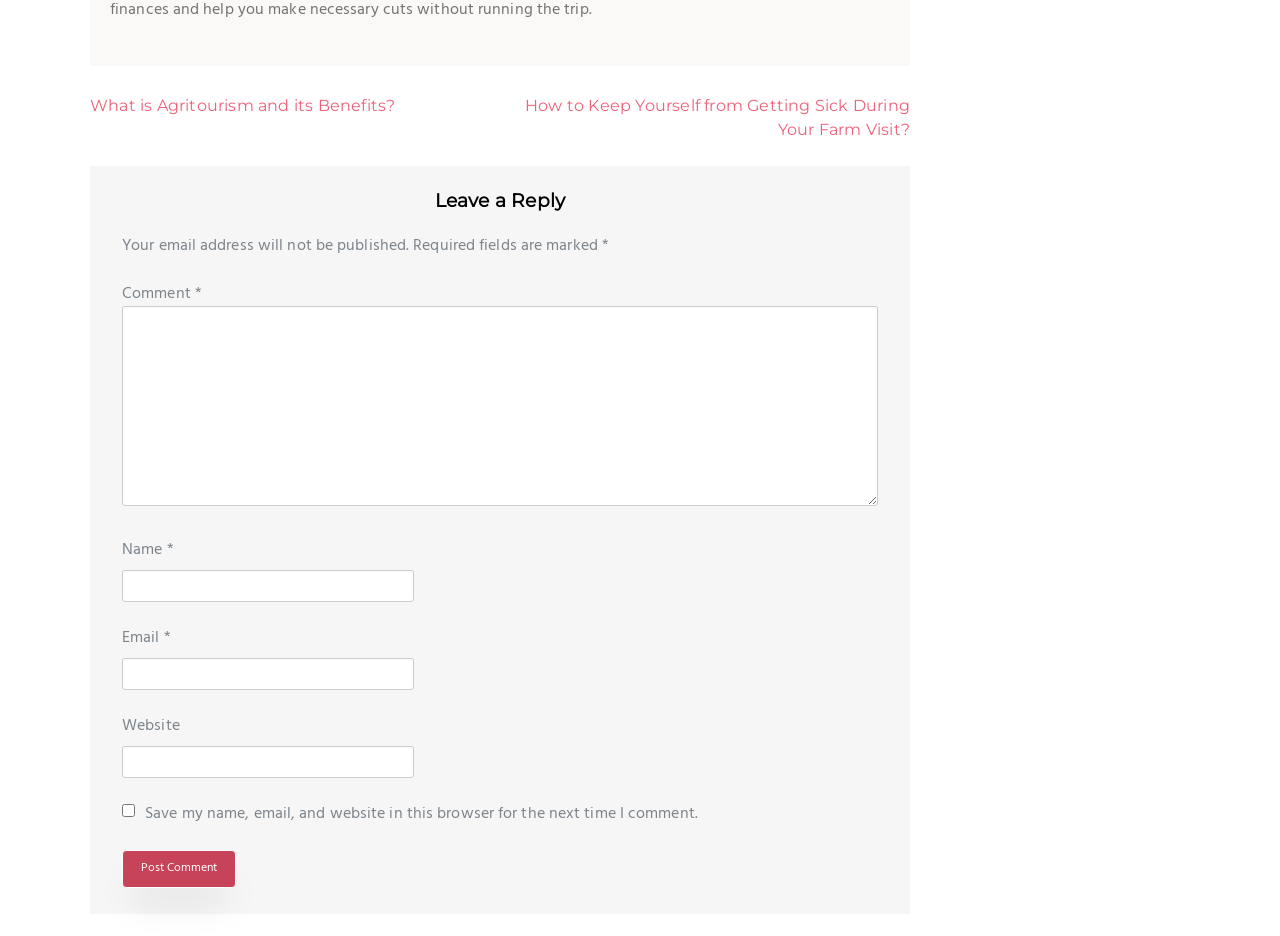Use a single word or phrase to answer the question: 
How many links are available in the post navigation section?

Two